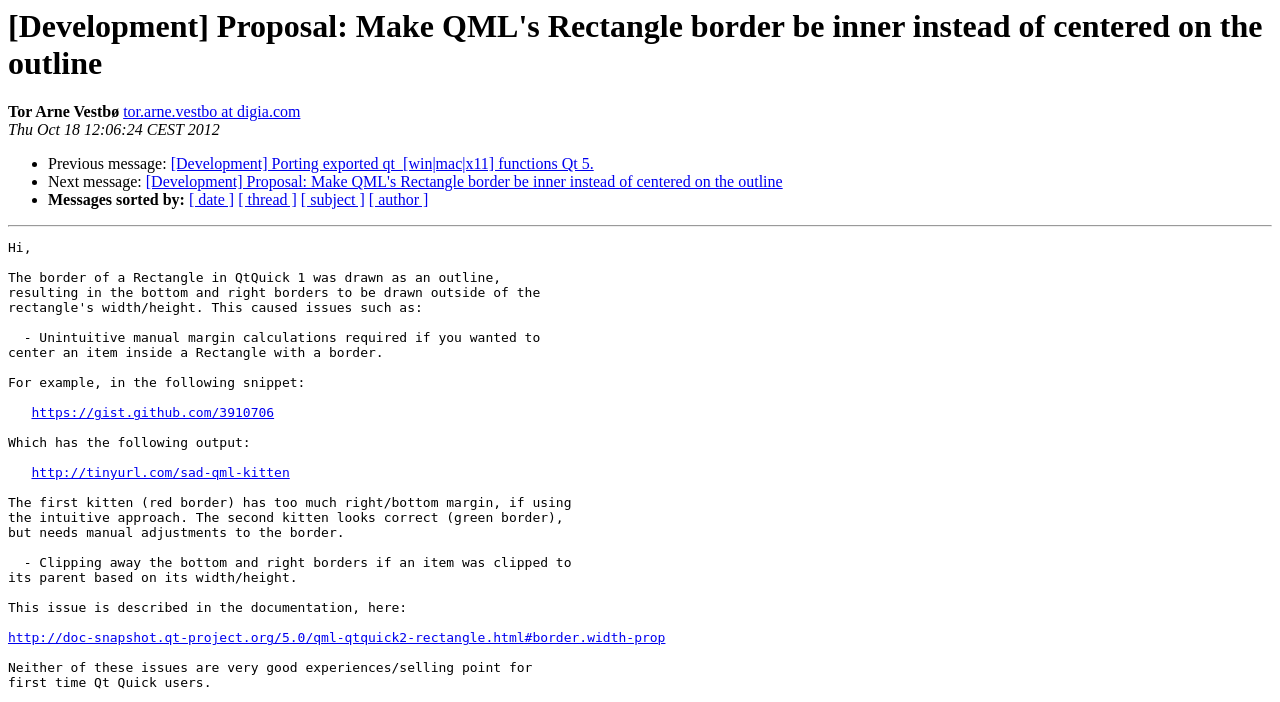Give a one-word or short-phrase answer to the following question: 
What is the link to the Qt documentation?

http://doc-snapshot.qt-project.org/5.0/qml-qtquick2-rectangle.html#border.width-prop